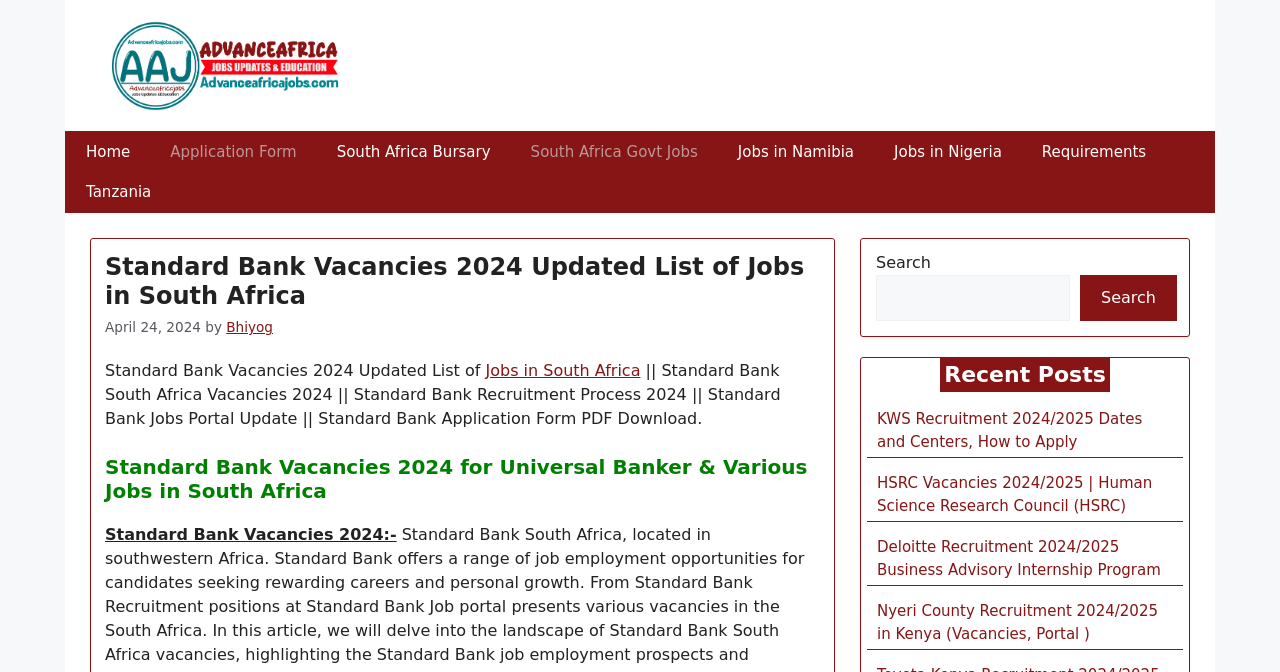Determine the bounding box coordinates of the section to be clicked to follow the instruction: "View 'Standard Bank Vacancies 2024 for Universal Banker & Various Jobs in South Africa'". The coordinates should be given as four float numbers between 0 and 1, formatted as [left, top, right, bottom].

[0.082, 0.677, 0.641, 0.748]